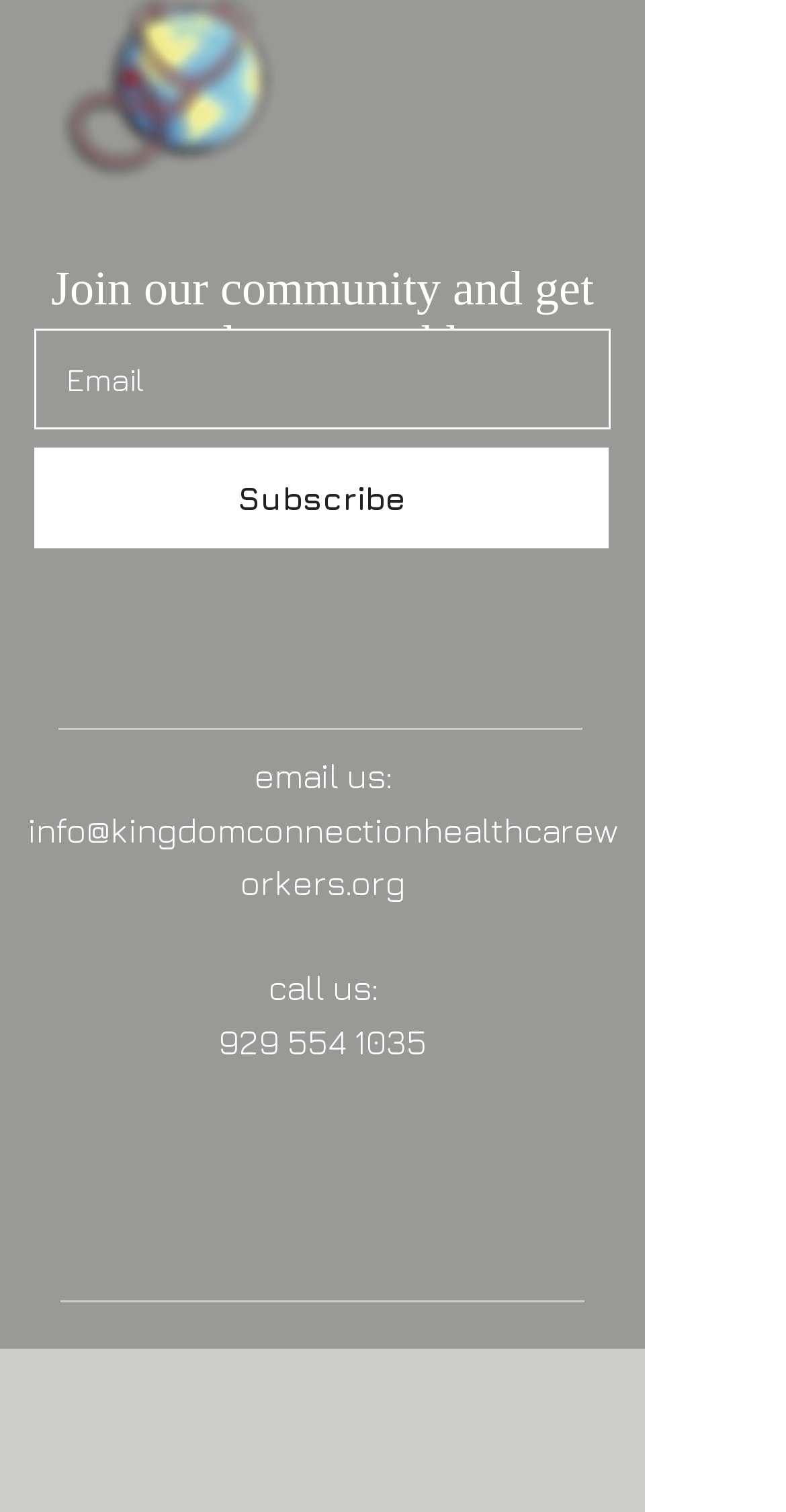Can you specify the bounding box coordinates for the region that should be clicked to fulfill this instruction: "Email us".

[0.035, 0.535, 0.786, 0.597]